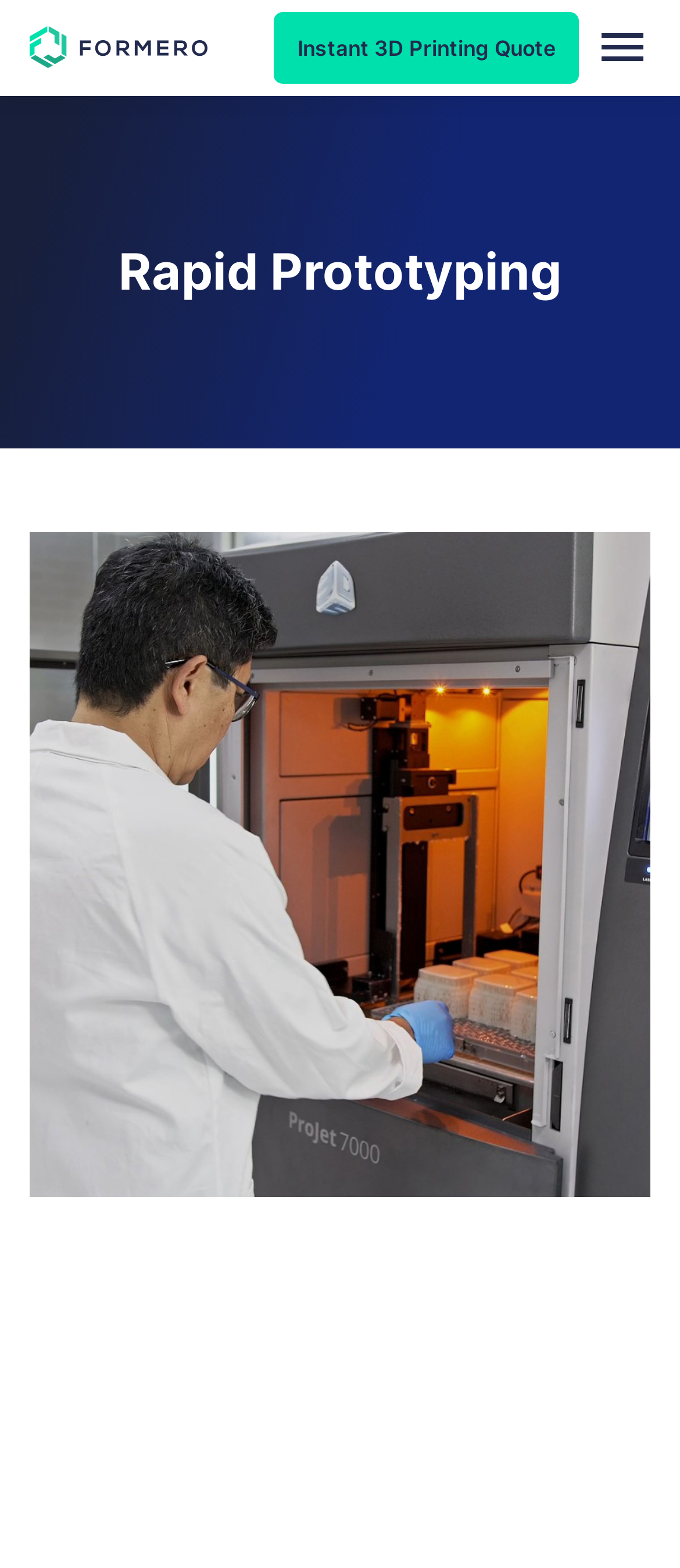Explain in detail what you observe on this webpage.

The webpage is about Rapid Prototyping services, specifically highlighting the ability to quickly transform ideas into real prototypes using 3D Printing technologies. 

At the top left of the page, there is a link to "Skip to main content". Next to it, there is a link to "Formero" which is accompanied by an image with the same name. 

On the top right, there is a link to "Instant 3D Printing Quote" and a button labeled "Show Menu" with an icon. 

Below the top section, there is a heading that reads "Rapid Prototyping". 

Underneath the heading, there is a large image that shows a man removing 3D printed parts from a large industrial 3D printer. 

At the bottom of the page, there is another heading that reads "Concepts into Tangible Prototypes".